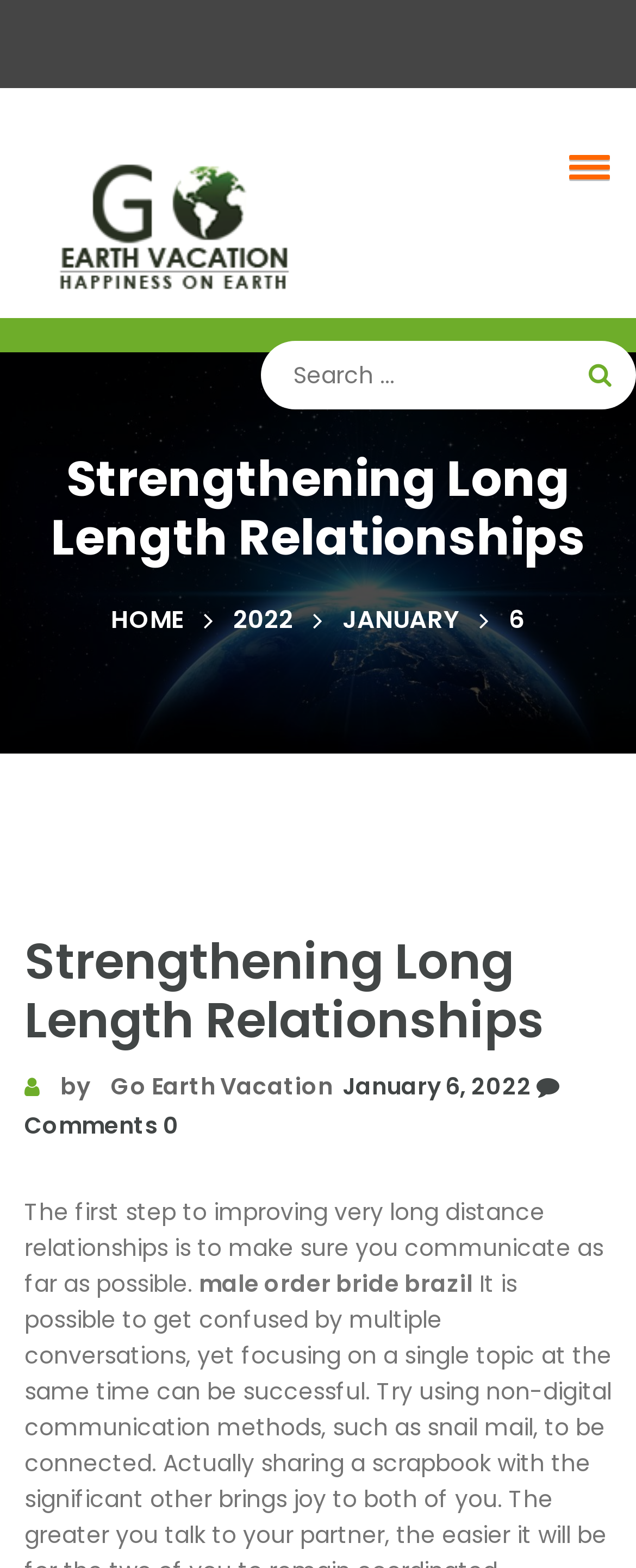What is the date of the article?
Using the image as a reference, answer the question in detail.

I found the date of the article by looking at the link element with the text 'January 6, 2022' which is located near the bottom of the webpage.